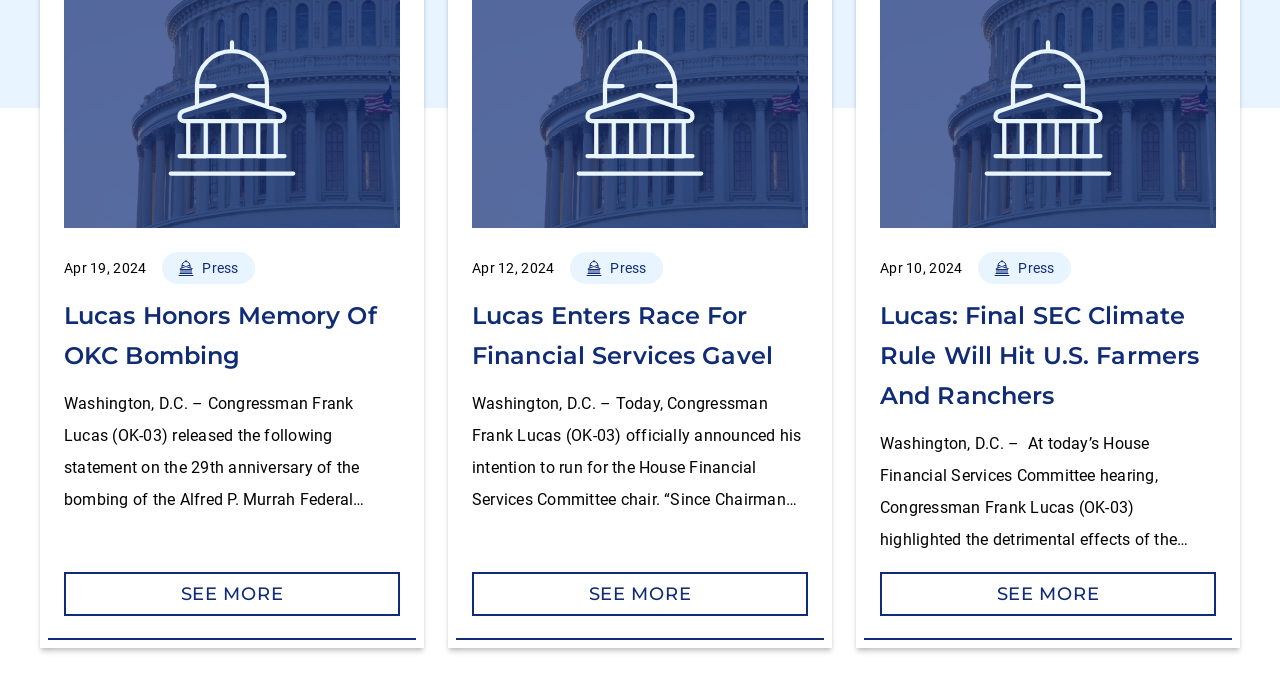Find the bounding box coordinates of the area to click in order to follow the instruction: "Click Lucas Enters Race For Financial Services Gavel".

[0.369, 0.815, 0.631, 0.903]